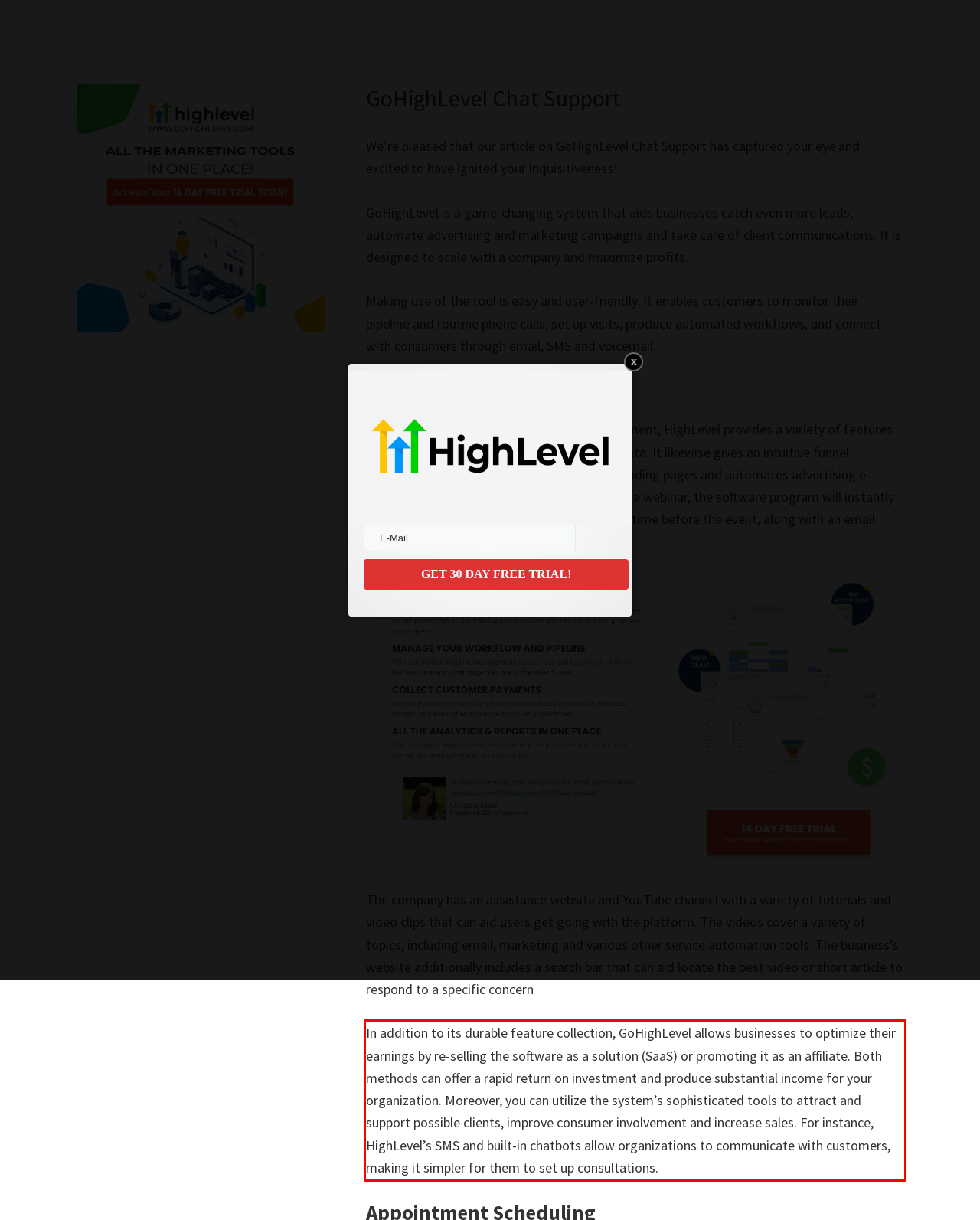Please perform OCR on the UI element surrounded by the red bounding box in the given webpage screenshot and extract its text content.

In addition to its durable feature collection, GoHighLevel allows businesses to optimize their earnings by re-selling the software as a solution (SaaS) or promoting it as an affiliate. Both methods can offer a rapid return on investment and produce substantial income for your organization. Moreover, you can utilize the system’s sophisticated tools to attract and support possible clients, improve consumer involvement and increase sales. For instance, HighLevel’s SMS and built-in chatbots allow organizations to communicate with customers, making it simpler for them to set up consultations.